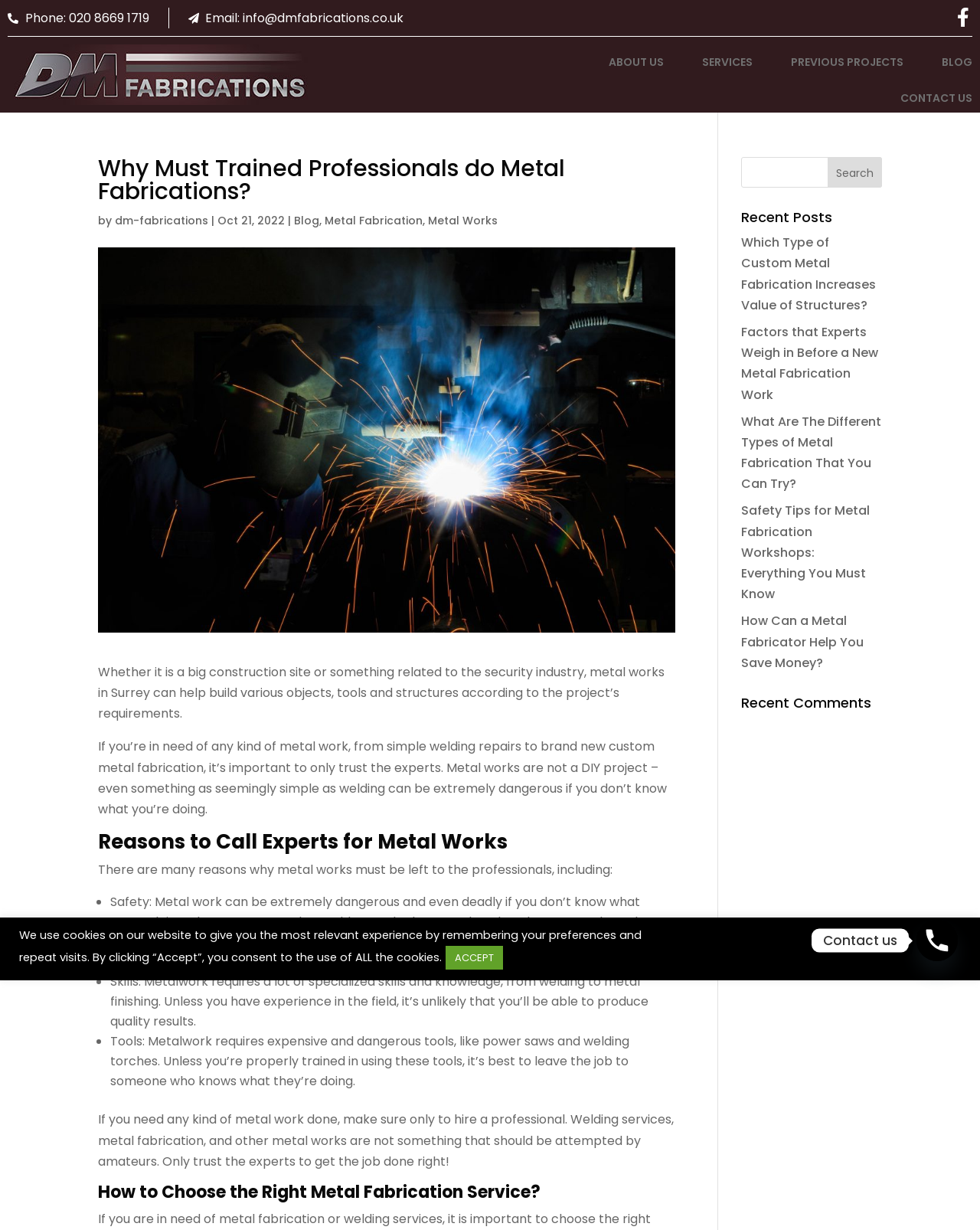Determine the bounding box coordinates for the area that needs to be clicked to fulfill this task: "Click the 'CONTACT US' link". The coordinates must be given as four float numbers between 0 and 1, i.e., [left, top, right, bottom].

[0.88, 0.066, 0.992, 0.095]